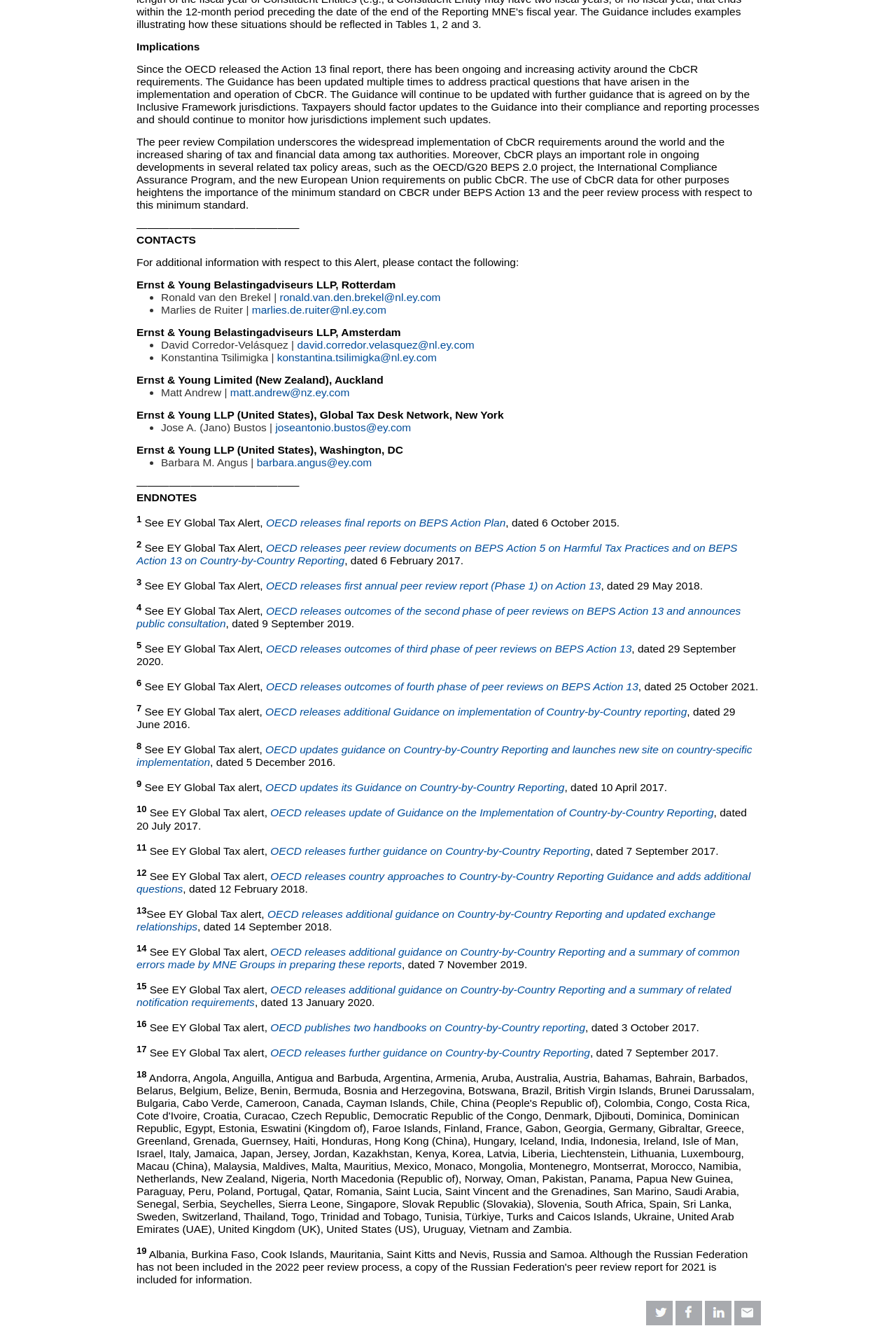What is the name of the organization mentioned in the 'CONTACTS' section?
Please respond to the question with a detailed and thorough explanation.

The 'CONTACTS' section lists several individuals with their email addresses and locations, and they all appear to be affiliated with Ernst & Young, a professional services firm.